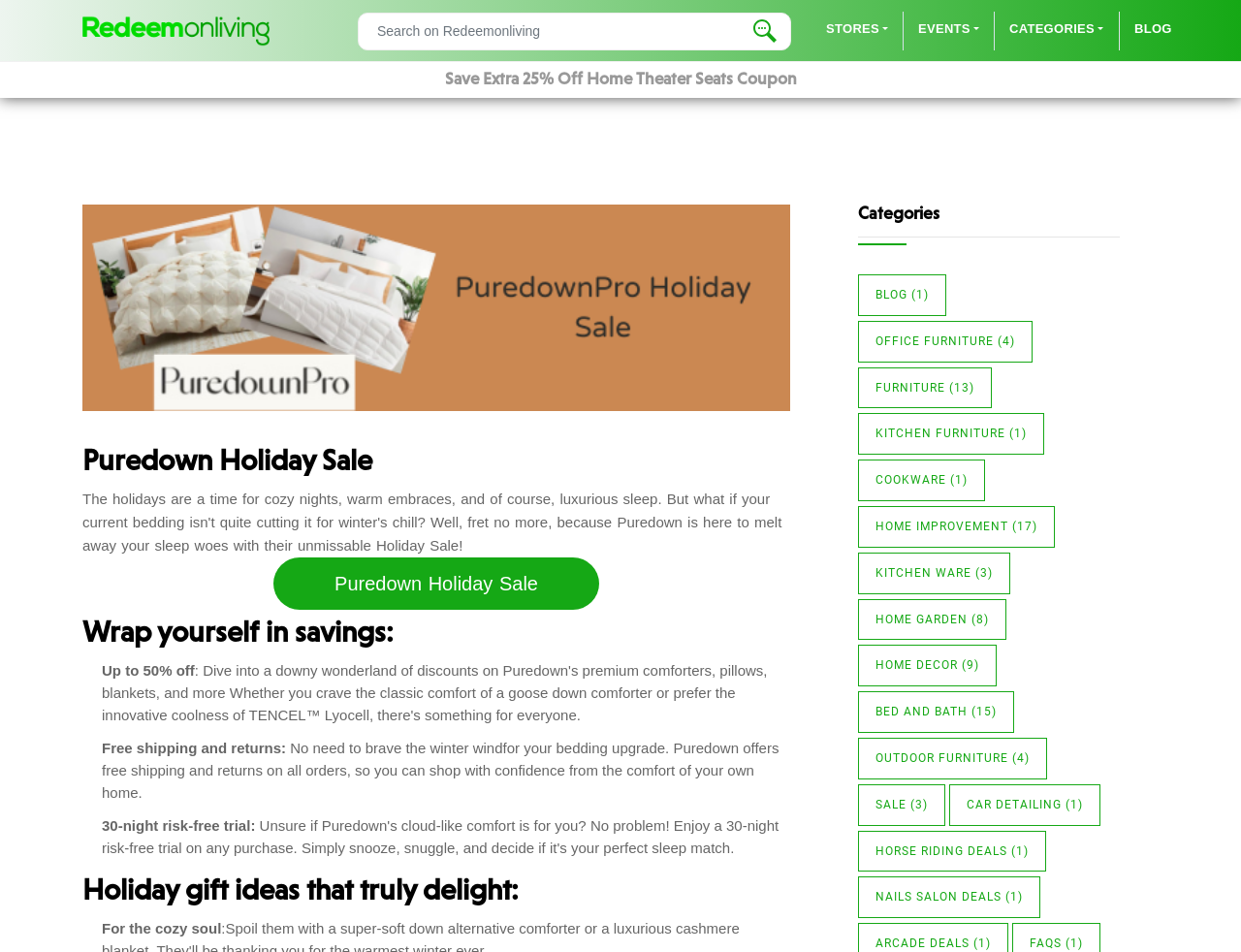Please identify the bounding box coordinates of the area that needs to be clicked to fulfill the following instruction: "Search for products."

[0.293, 0.018, 0.331, 0.037]